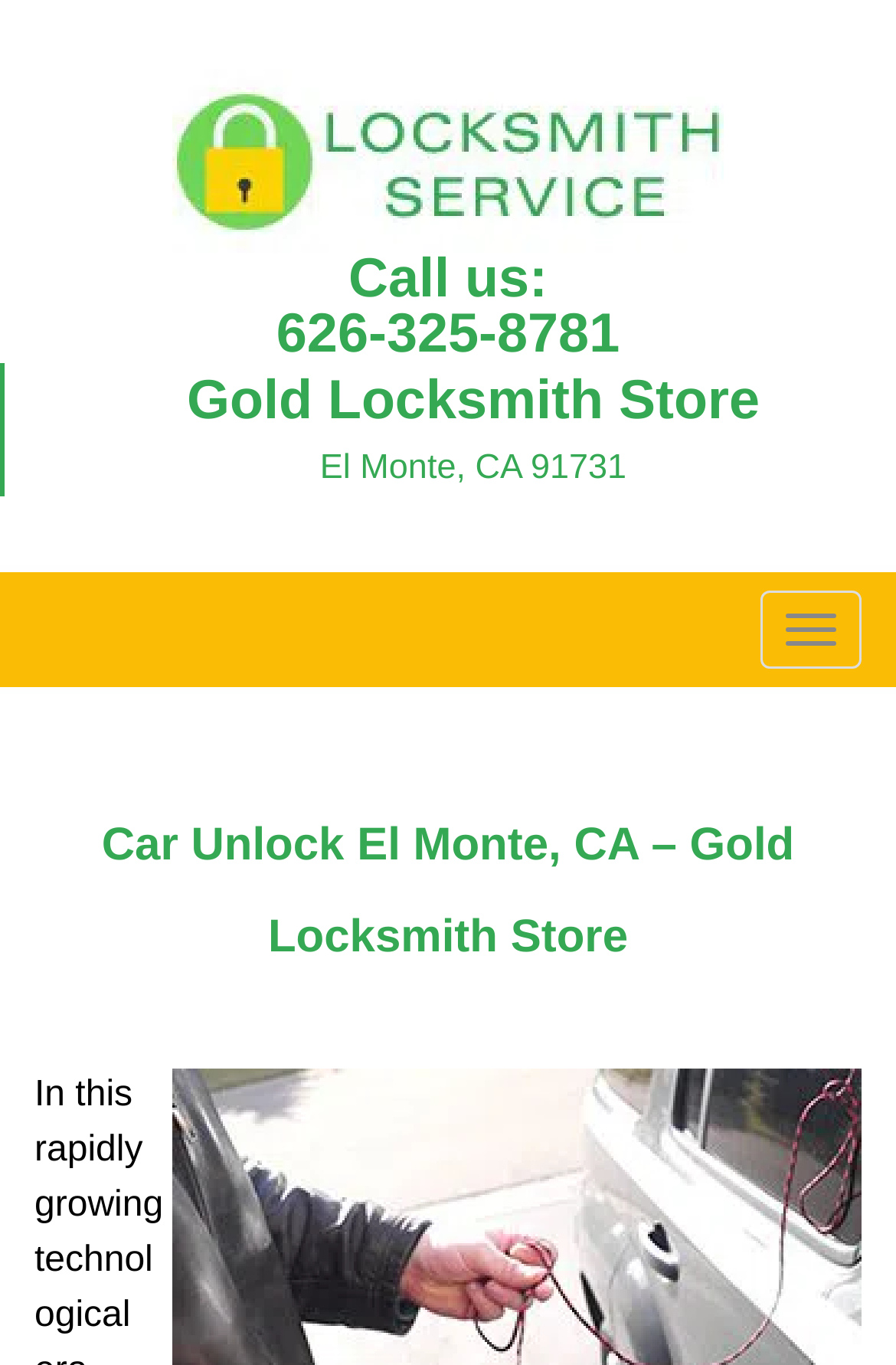Please provide a detailed answer to the question below by examining the image:
What is the address of Gold Locksmith Store?

I found the address by looking at the static text element with the text 'El Monte, CA 91731' which is located below the 'Gold Locksmith Store' static text element.